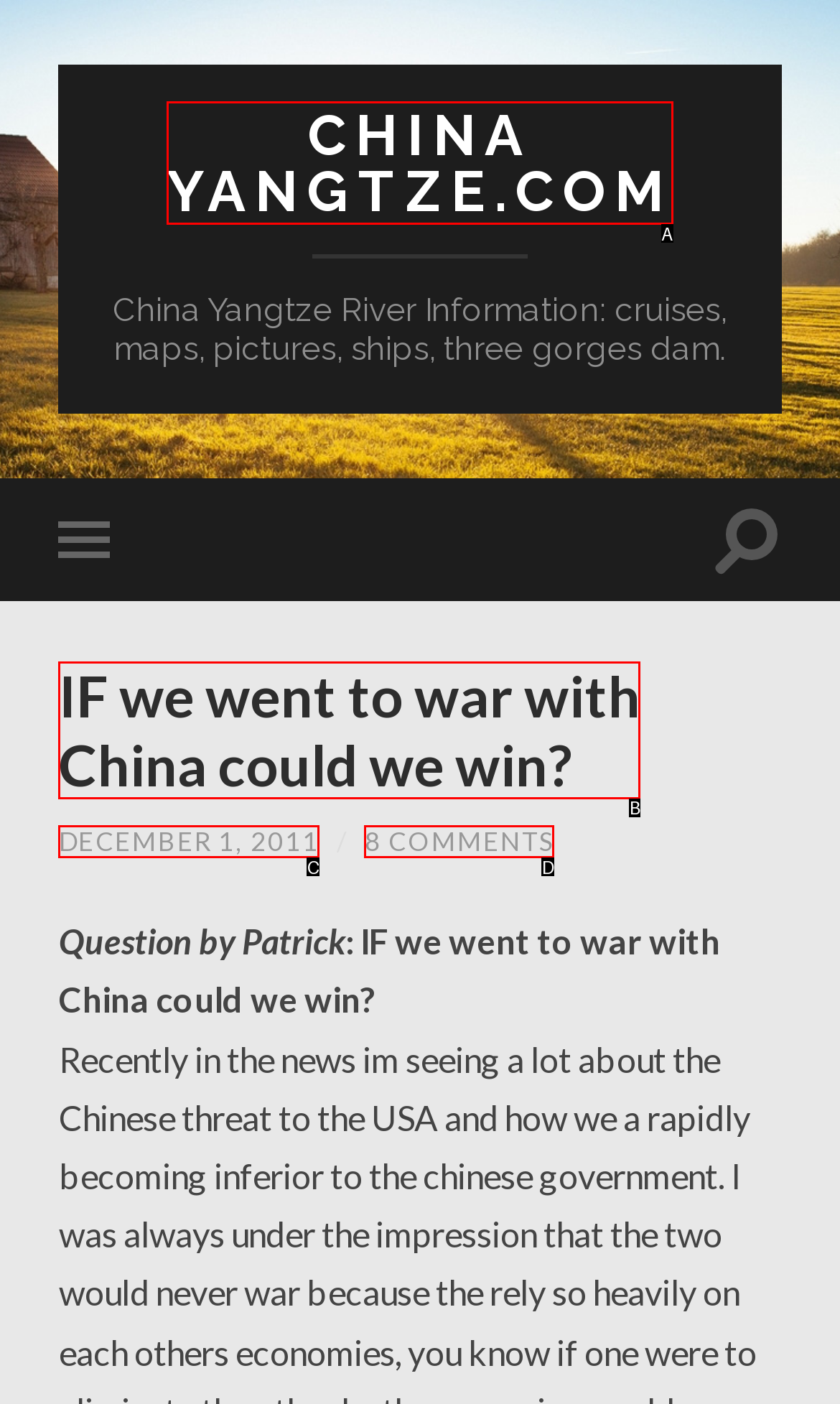Given the description: China Yangtze.com, select the HTML element that best matches it. Reply with the letter of your chosen option.

A